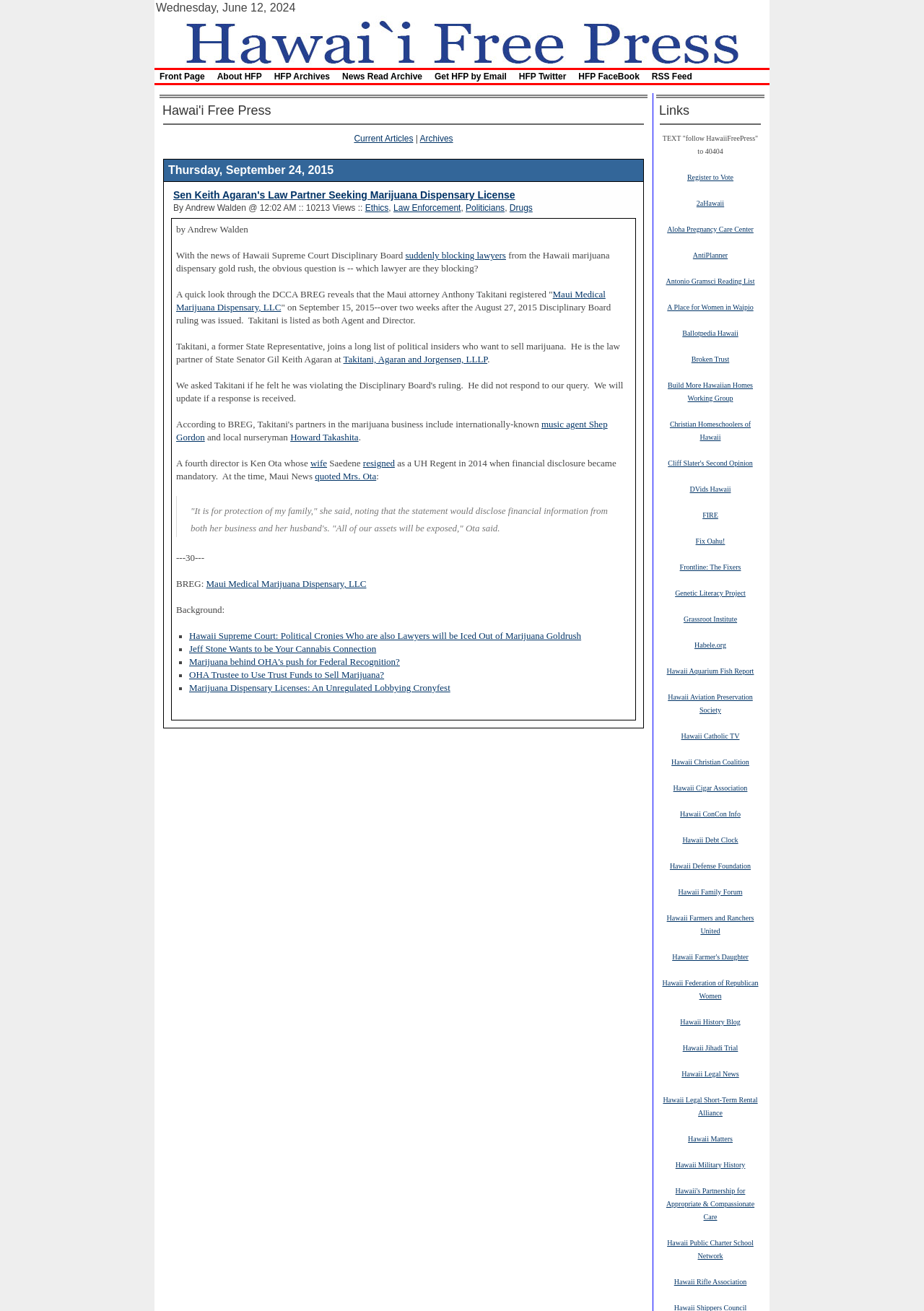Using a single word or phrase, answer the following question: 
Who is the law partner of State Senator Gil Keith Agaran?

Anthony Takitani